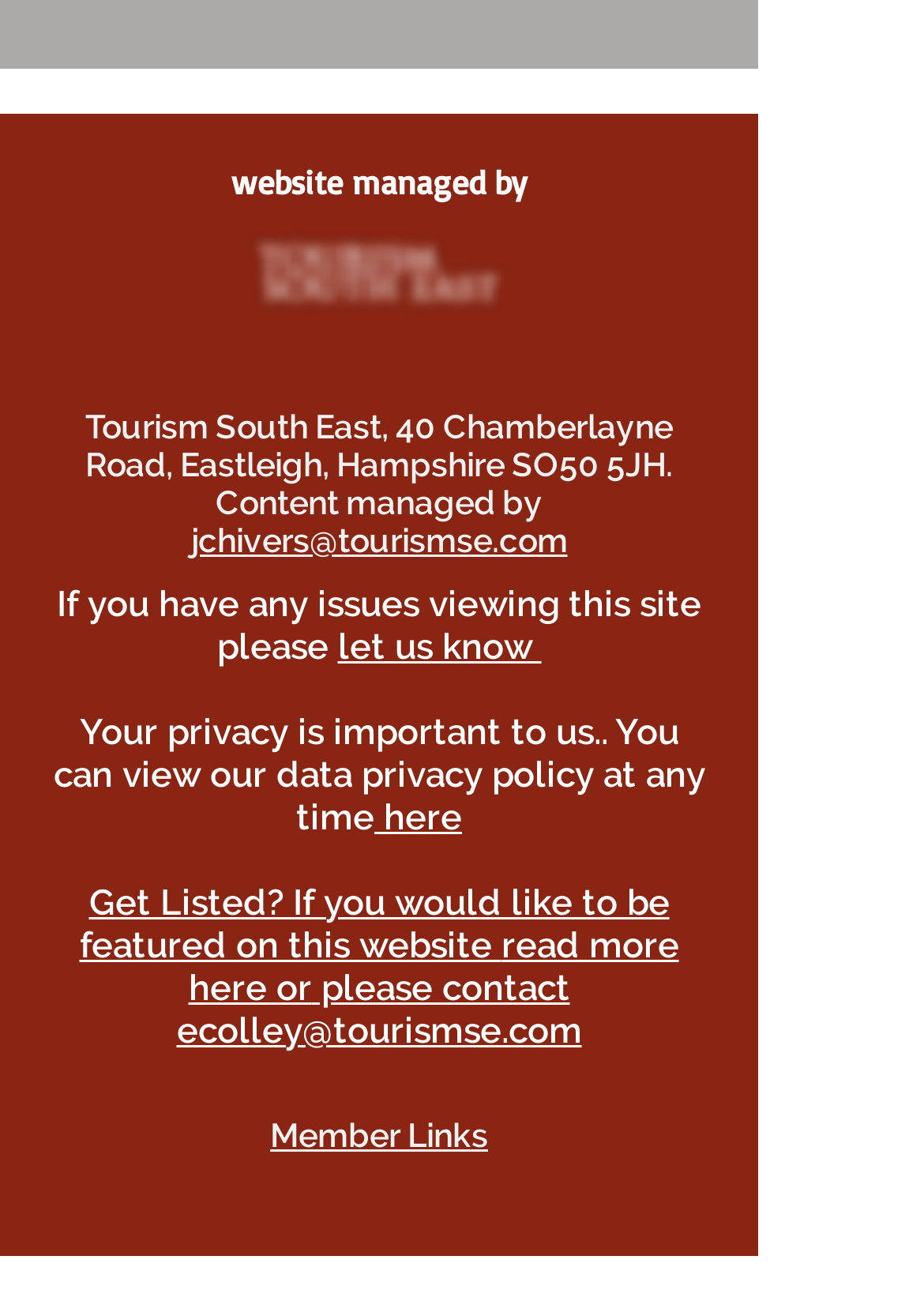Who can I contact if I have issues viewing the site?
Look at the image and provide a detailed response to the question.

I found this information by looking at the link element that says 'let us know' and the surrounding text that suggests contacting jchivers@tourismse.com if you have issues viewing the site.